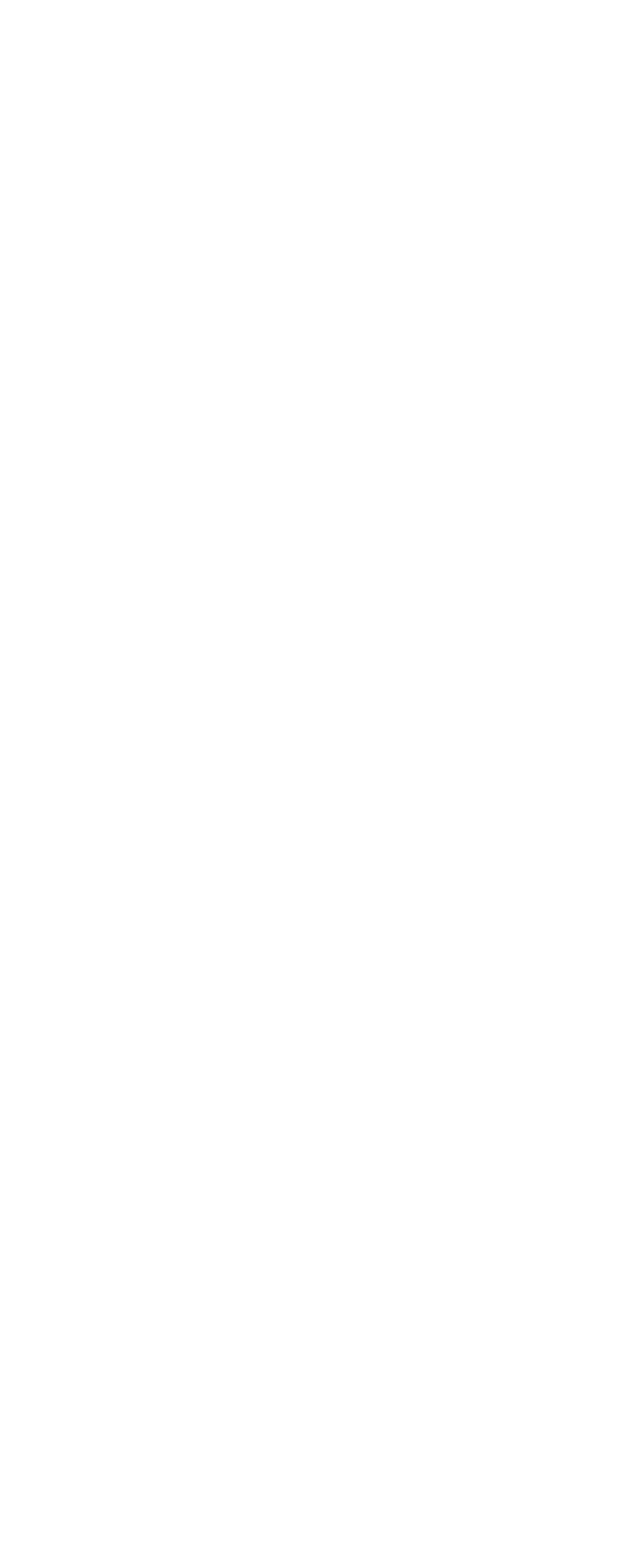What are some quick links available on the webpage?
Based on the image, provide your answer in one word or phrase.

Hours, About, Employment, etc.